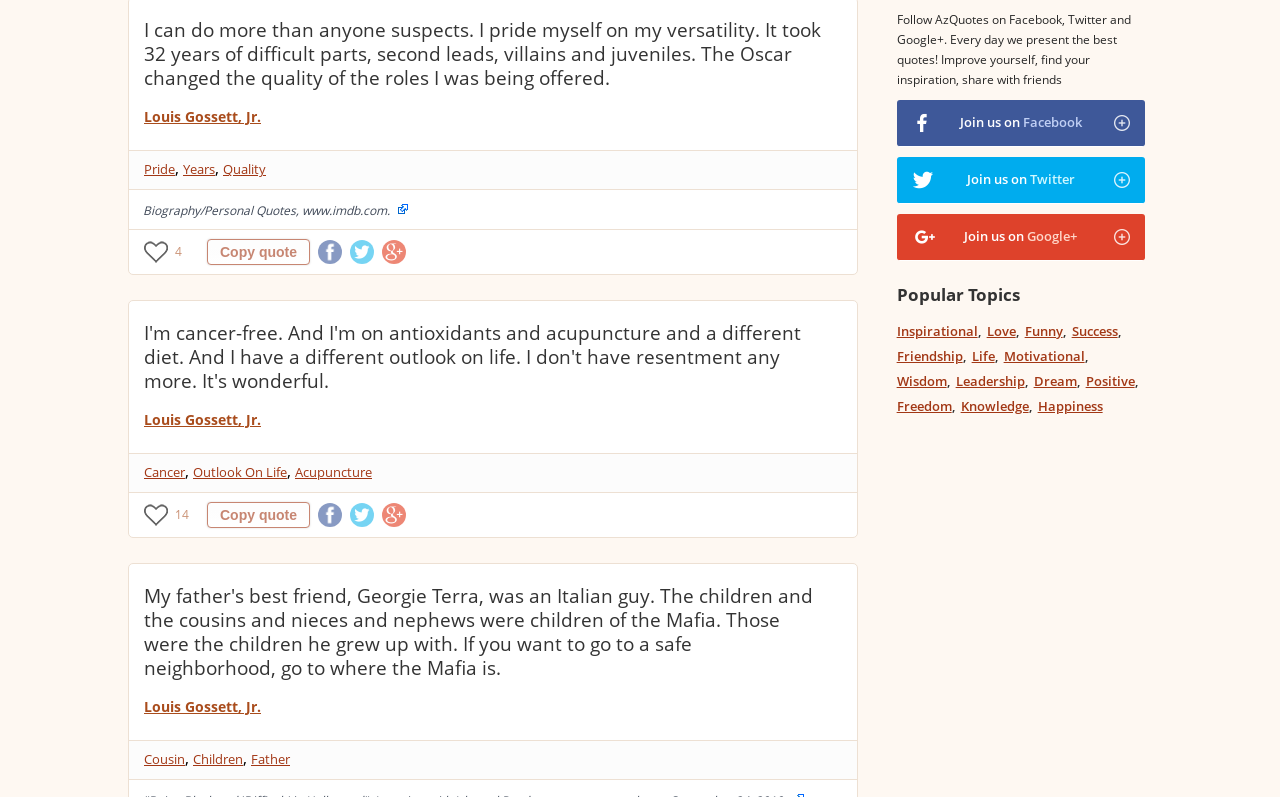Can you find the bounding box coordinates for the element that needs to be clicked to execute this instruction: "Click on the quote by Louis Gossett, Jr."? The coordinates should be given as four float numbers between 0 and 1, i.e., [left, top, right, bottom].

[0.112, 0.023, 0.643, 0.114]